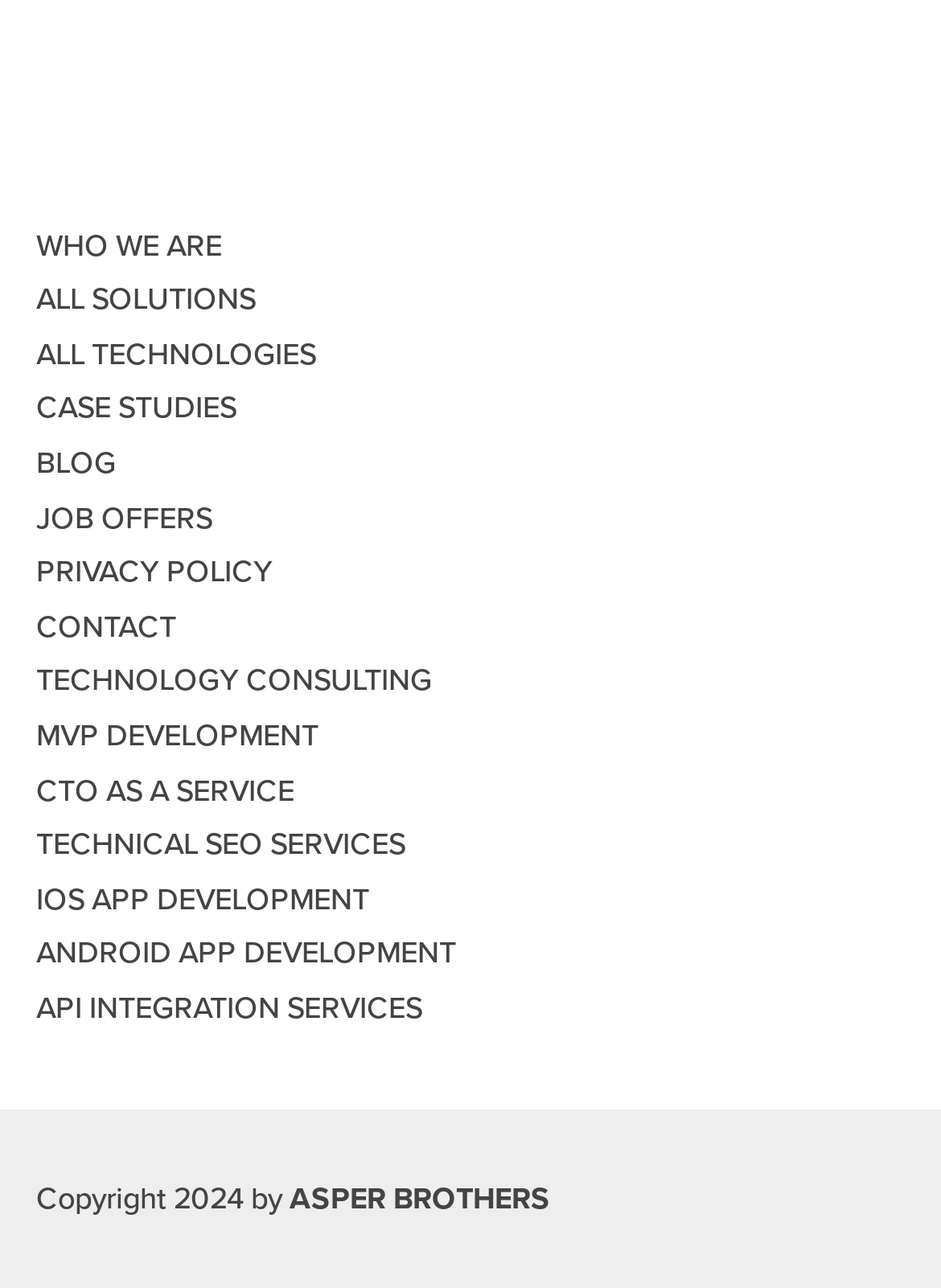Identify the bounding box coordinates for the element that needs to be clicked to fulfill this instruction: "explore ALL SOLUTIONS". Provide the coordinates in the format of four float numbers between 0 and 1: [left, top, right, bottom].

[0.038, 0.218, 0.272, 0.248]